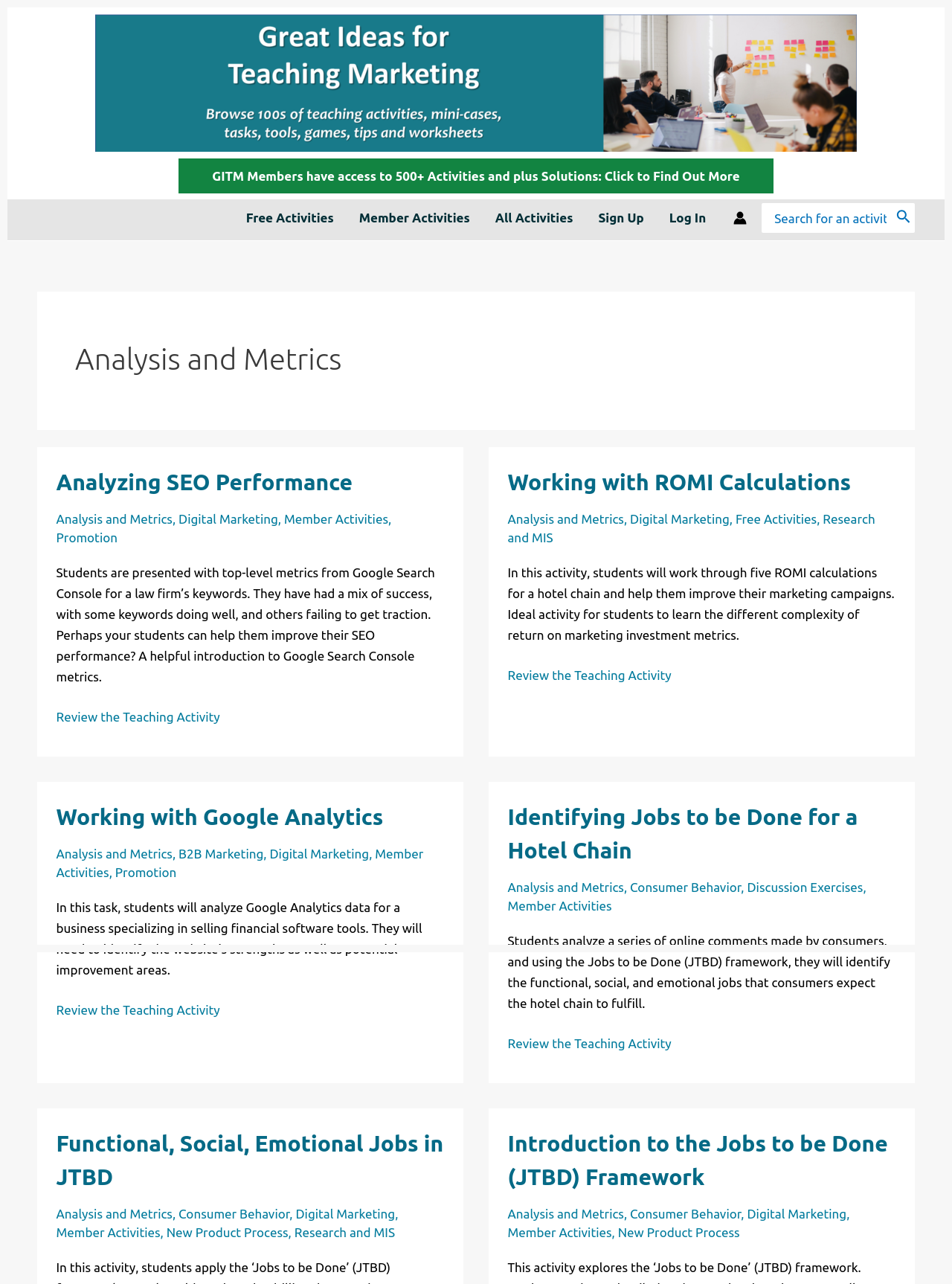Explain the webpage's design and content in an elaborate manner.

The webpage is an archive of analysis and metrics resources for teaching marketing, with a focus on providing various activities and solutions for educators. At the top, there is a complementary section with a figure and a link. Below this, there is a prominent link that invites GITM members to explore over 500 activities and solutions.

To the right of this link, there is a site navigation section with links to free activities, member activities, all activities, sign up, and log in. Next to this navigation section, there is an account icon link with an accompanying image.

On the right side of the page, there is a search bar with a search button and a placeholder text "Search for an activity...". Below this, there is a heading "Analysis and Metrics" that serves as a title for the main content section.

The main content section is divided into four articles, each with a heading, a brief description, and links to related topics. The articles are arranged in two columns, with two articles on the left and two on the right. The headings of the articles are "Analyzing SEO Performance", "Working with ROMI Calculations", "Working with Google Analytics", and "Identifying Jobs to be Done for a Hotel Chain".

Each article has a brief description that summarizes the activity, followed by links to related topics such as digital marketing, member activities, and research and MIS. There are also links to review the teaching activities at the end of each article.

Overall, the webpage provides a collection of resources and activities for educators to teach analysis and metrics in marketing, with a focus on providing practical exercises and solutions for students.